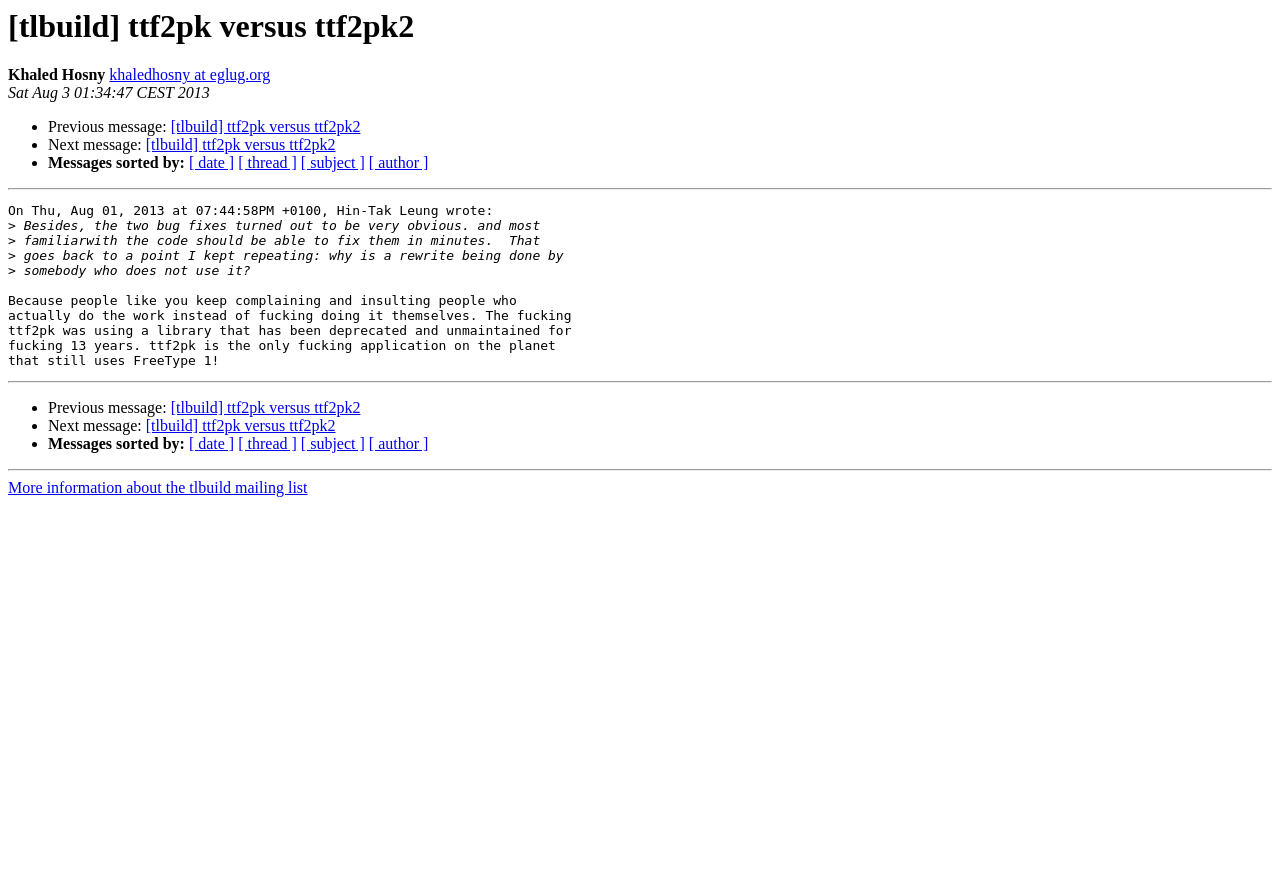Answer the question using only a single word or phrase: 
What is the text of the first list marker?

•